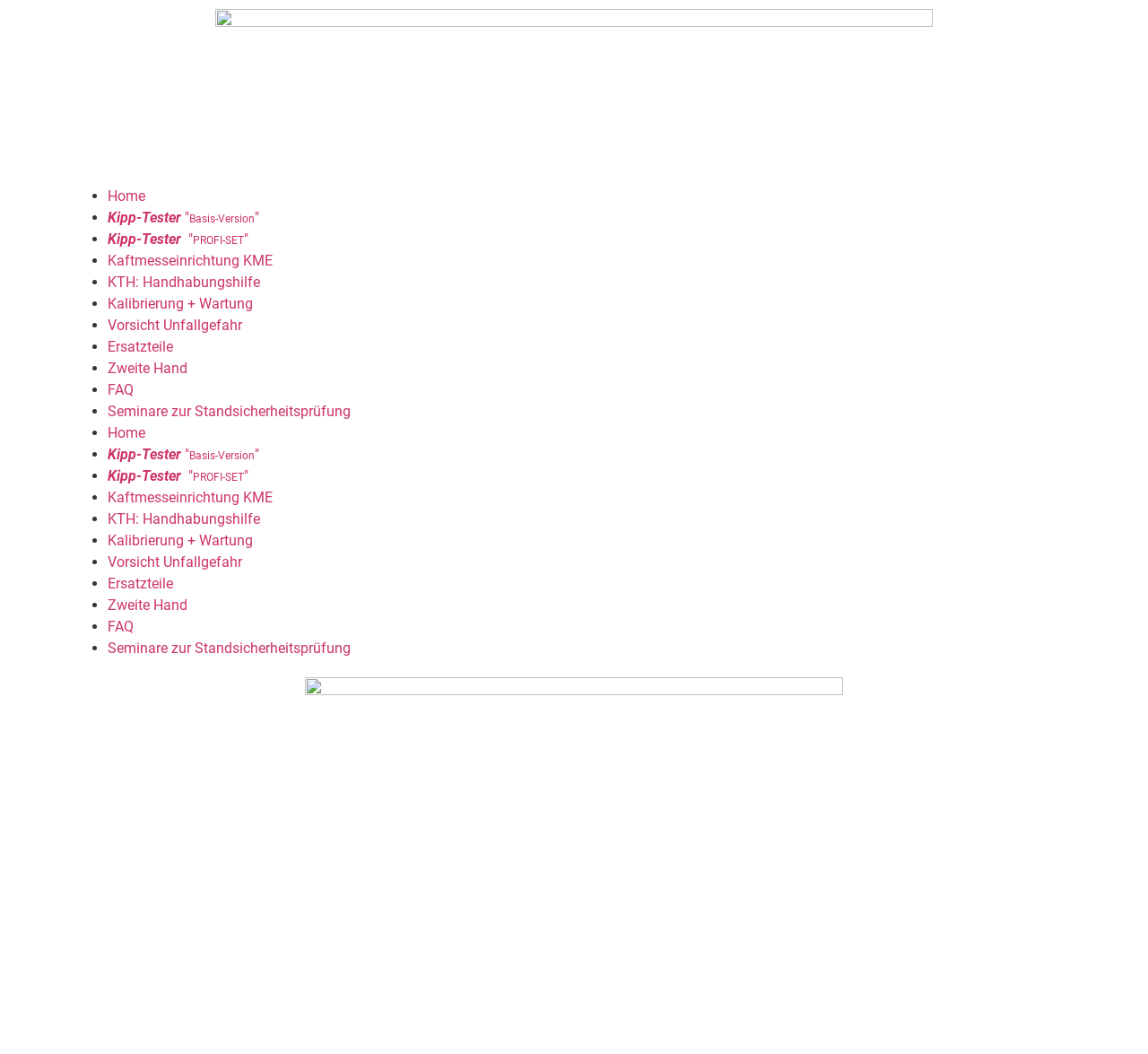Locate the bounding box coordinates of the region to be clicked to comply with the following instruction: "learn about Kalibrierung + Wartung". The coordinates must be four float numbers between 0 and 1, in the form [left, top, right, bottom].

[0.094, 0.28, 0.22, 0.296]